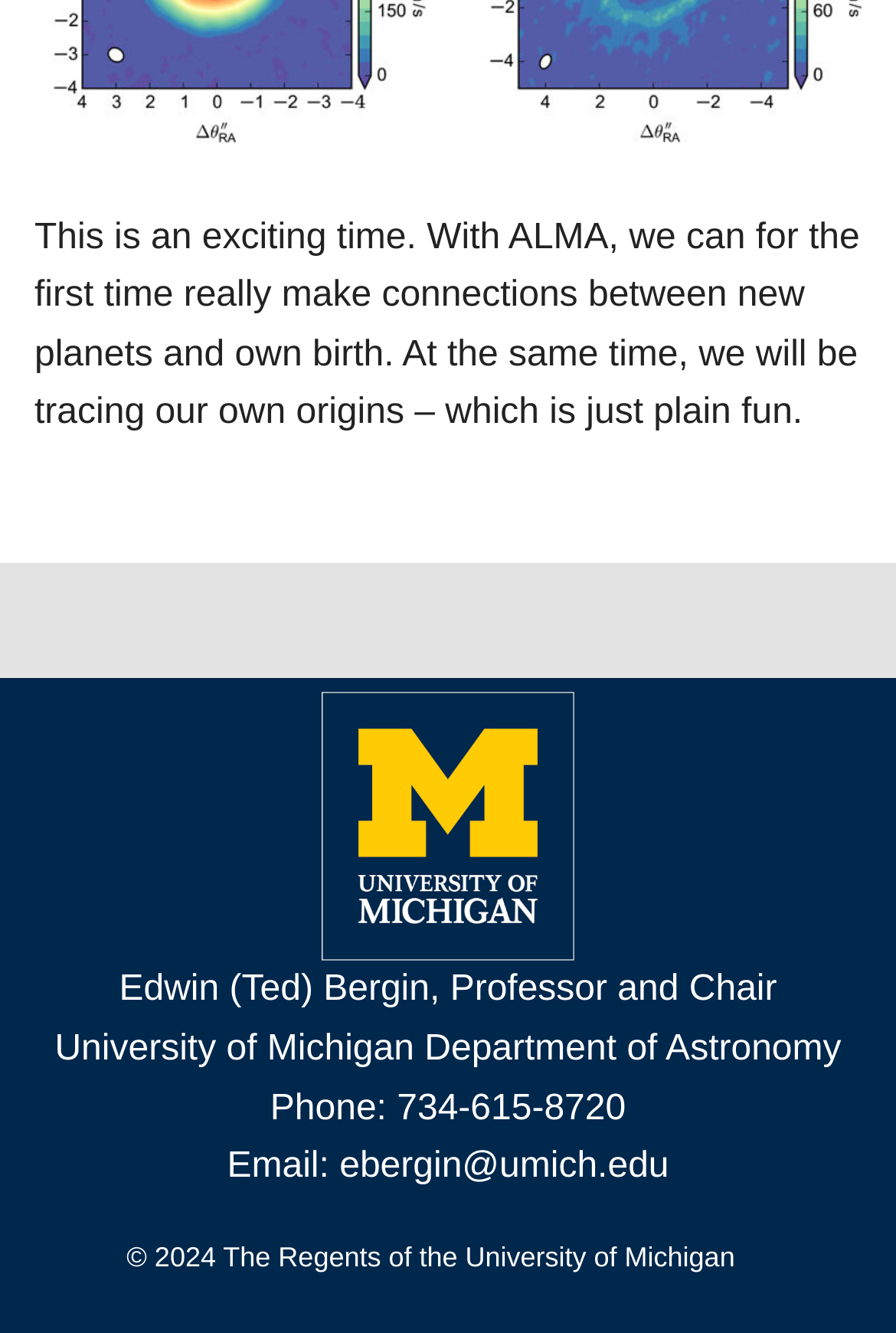What is the department of the professor? From the image, respond with a single word or brief phrase.

University of Michigan Department of Astronomy